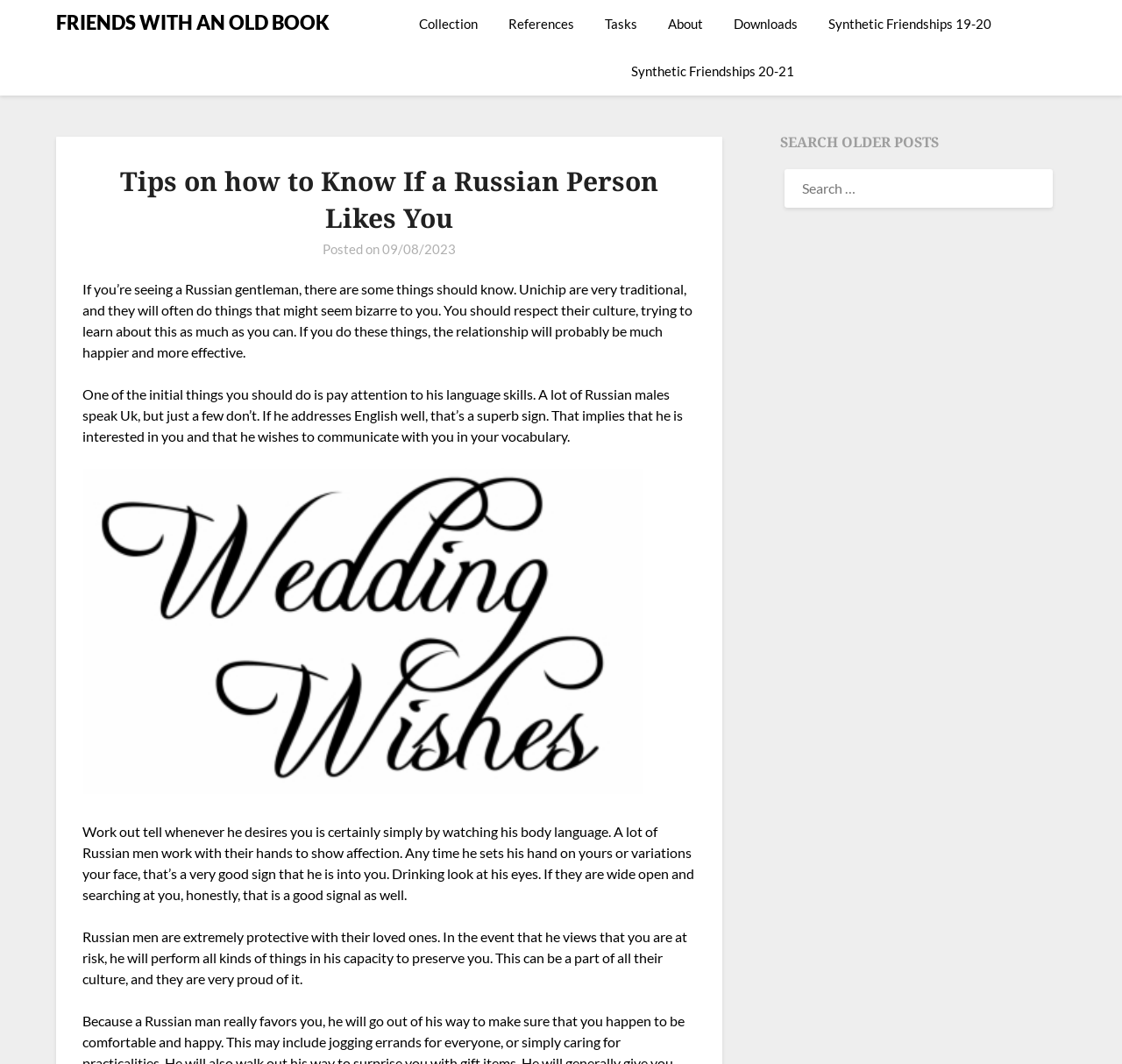Identify the bounding box coordinates for the element you need to click to achieve the following task: "Click on the '09/08/2023' link". Provide the bounding box coordinates as four float numbers between 0 and 1, in the form [left, top, right, bottom].

[0.341, 0.227, 0.406, 0.241]